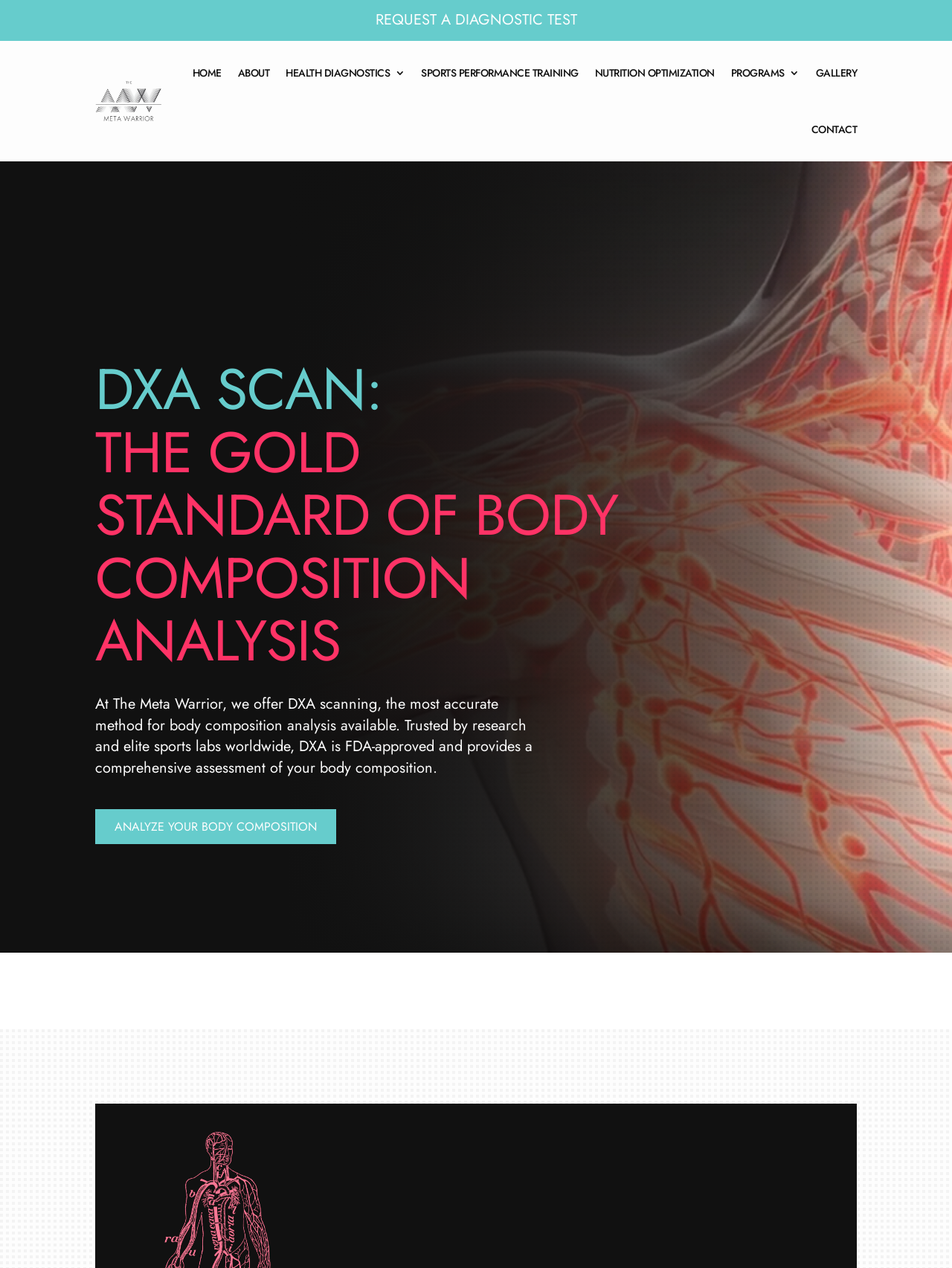Find the bounding box coordinates of the element I should click to carry out the following instruction: "Learn about health diagnostics".

[0.3, 0.035, 0.425, 0.08]